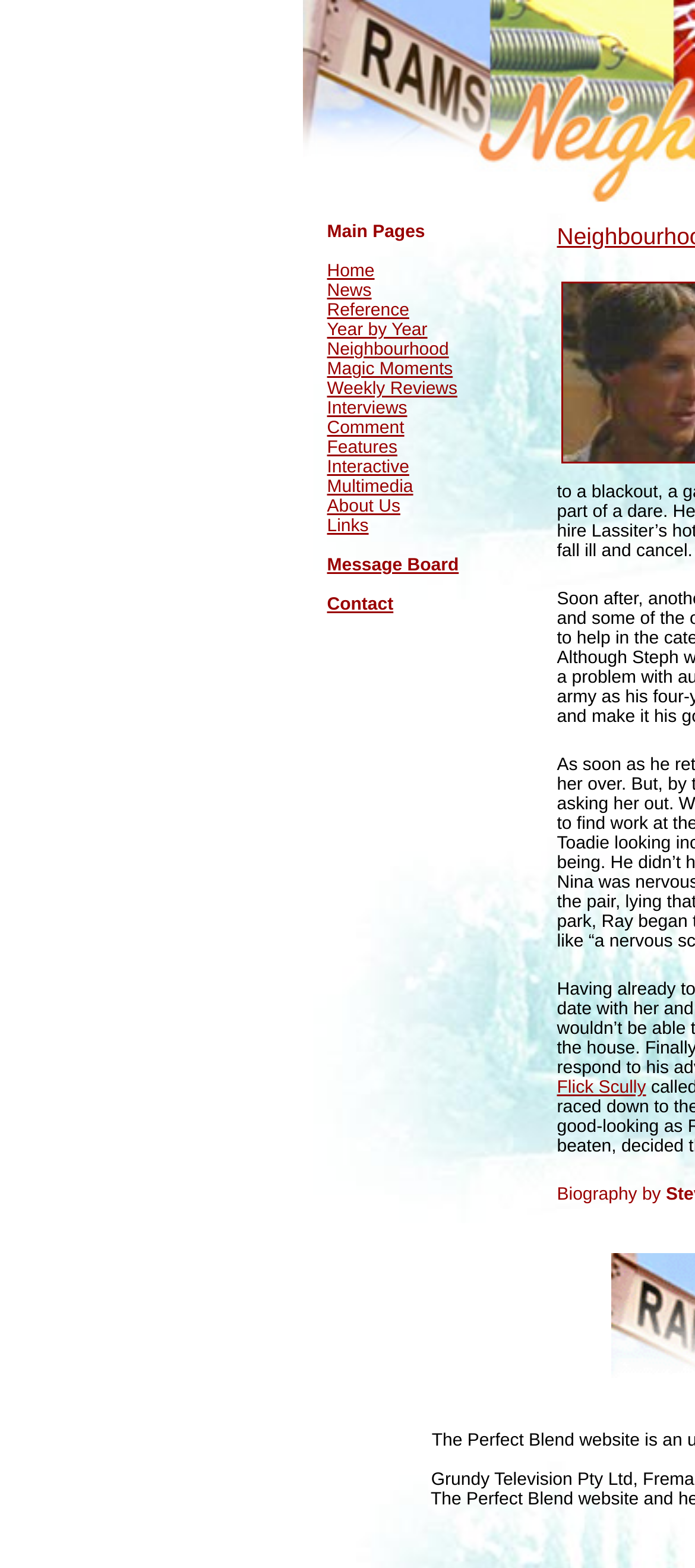Kindly determine the bounding box coordinates for the area that needs to be clicked to execute this instruction: "visit message board".

[0.471, 0.355, 0.66, 0.367]